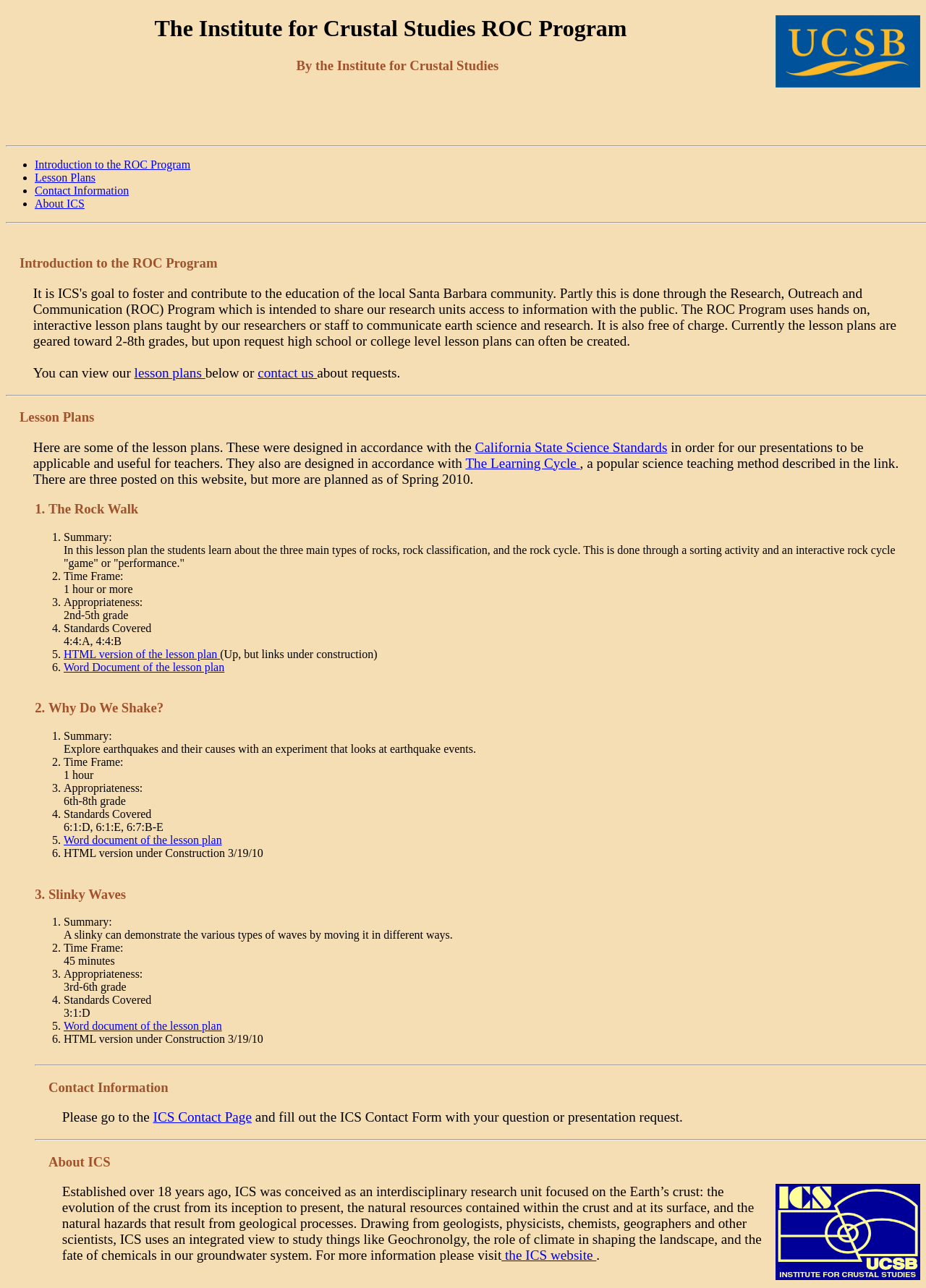Identify the bounding box coordinates of the clickable region necessary to fulfill the following instruction: "Click on Introduction to the ROC Program". The bounding box coordinates should be four float numbers between 0 and 1, i.e., [left, top, right, bottom].

[0.038, 0.123, 0.206, 0.132]